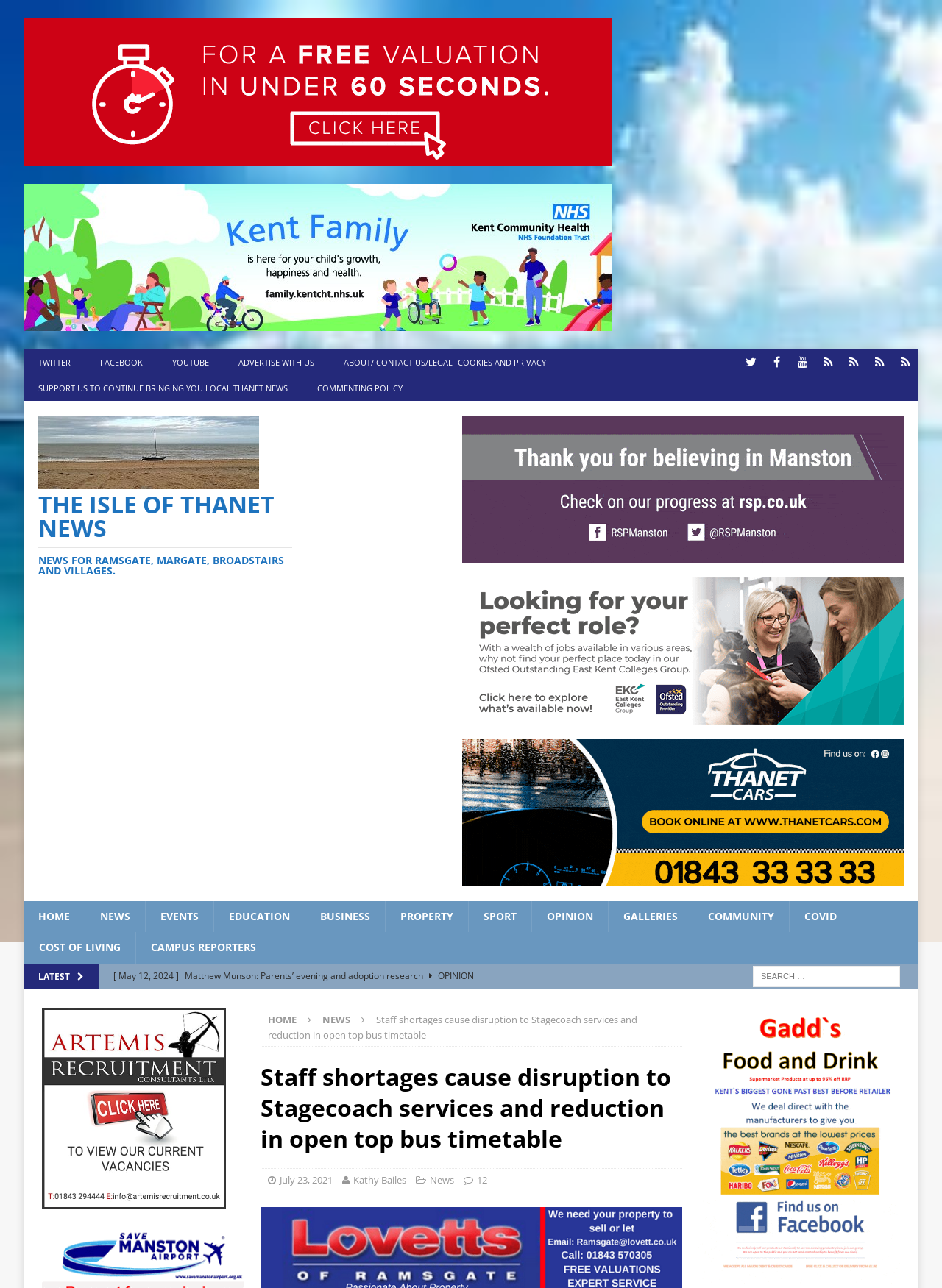How many social media links are available on the webpage?
Answer the question with a single word or phrase, referring to the image.

8